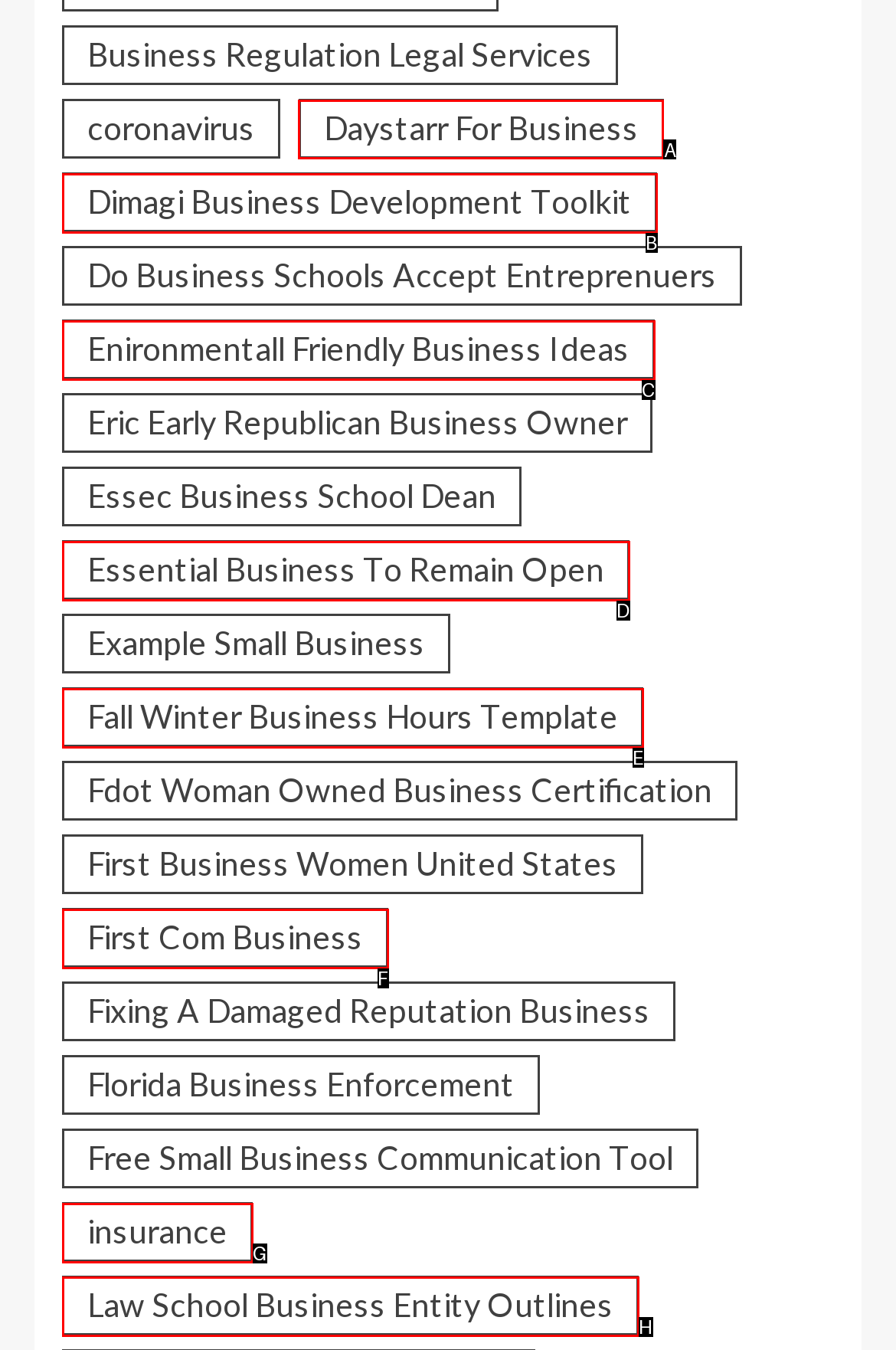Determine which HTML element I should select to execute the task: Learn about Daystarr for business
Reply with the corresponding option's letter from the given choices directly.

A